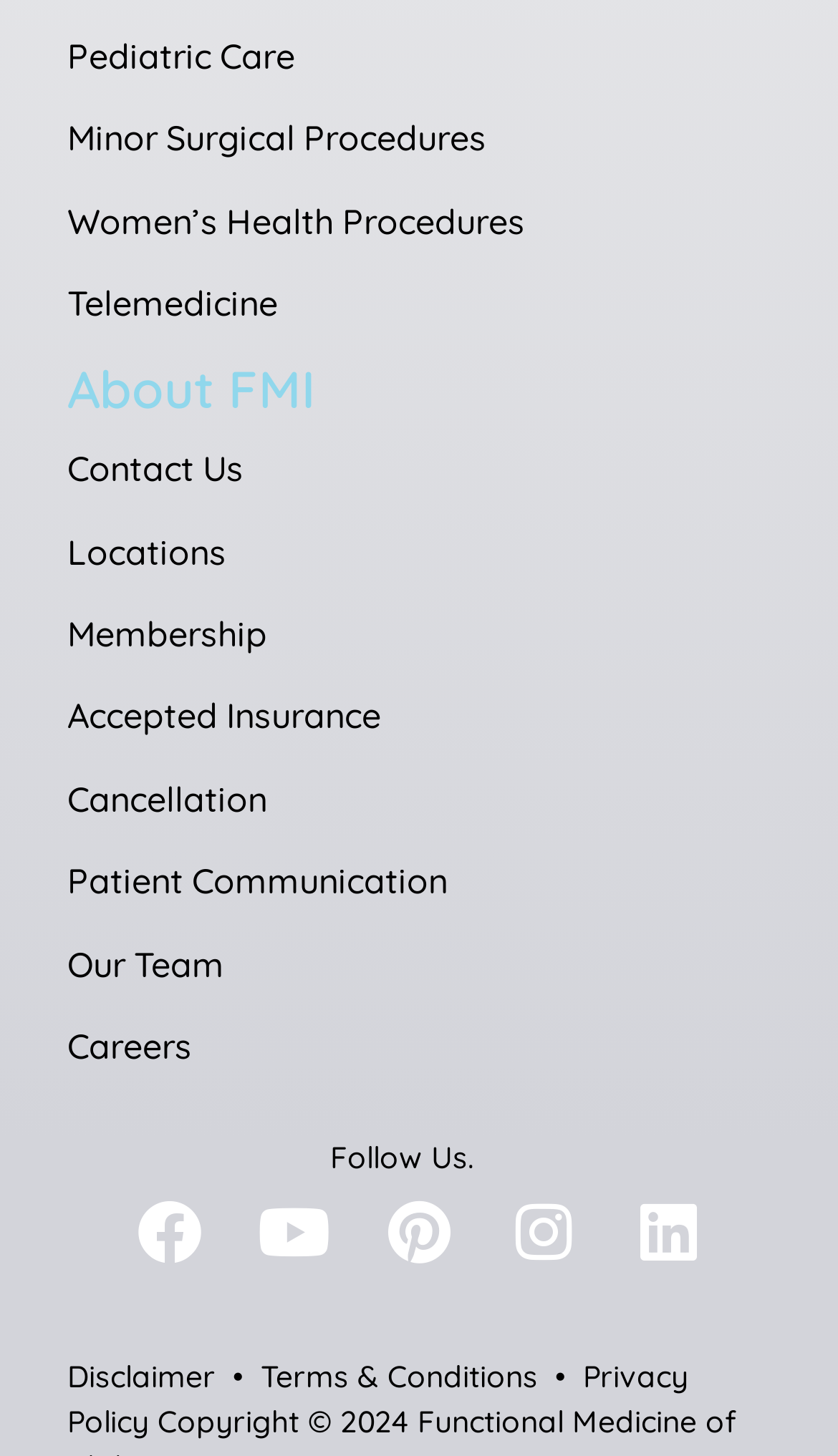Refer to the image and offer a detailed explanation in response to the question: What is the last link in the top navigation menu?

By examining the links at the top of the webpage, I can see that the last link in the navigation menu is 'Careers', which suggests that FMI provides information about job opportunities.